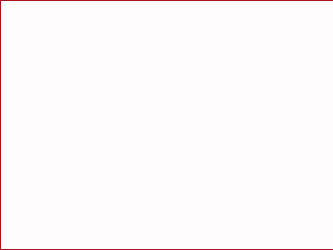Respond to the question below with a concise word or phrase:
What is the purpose of the image?

To engage readers